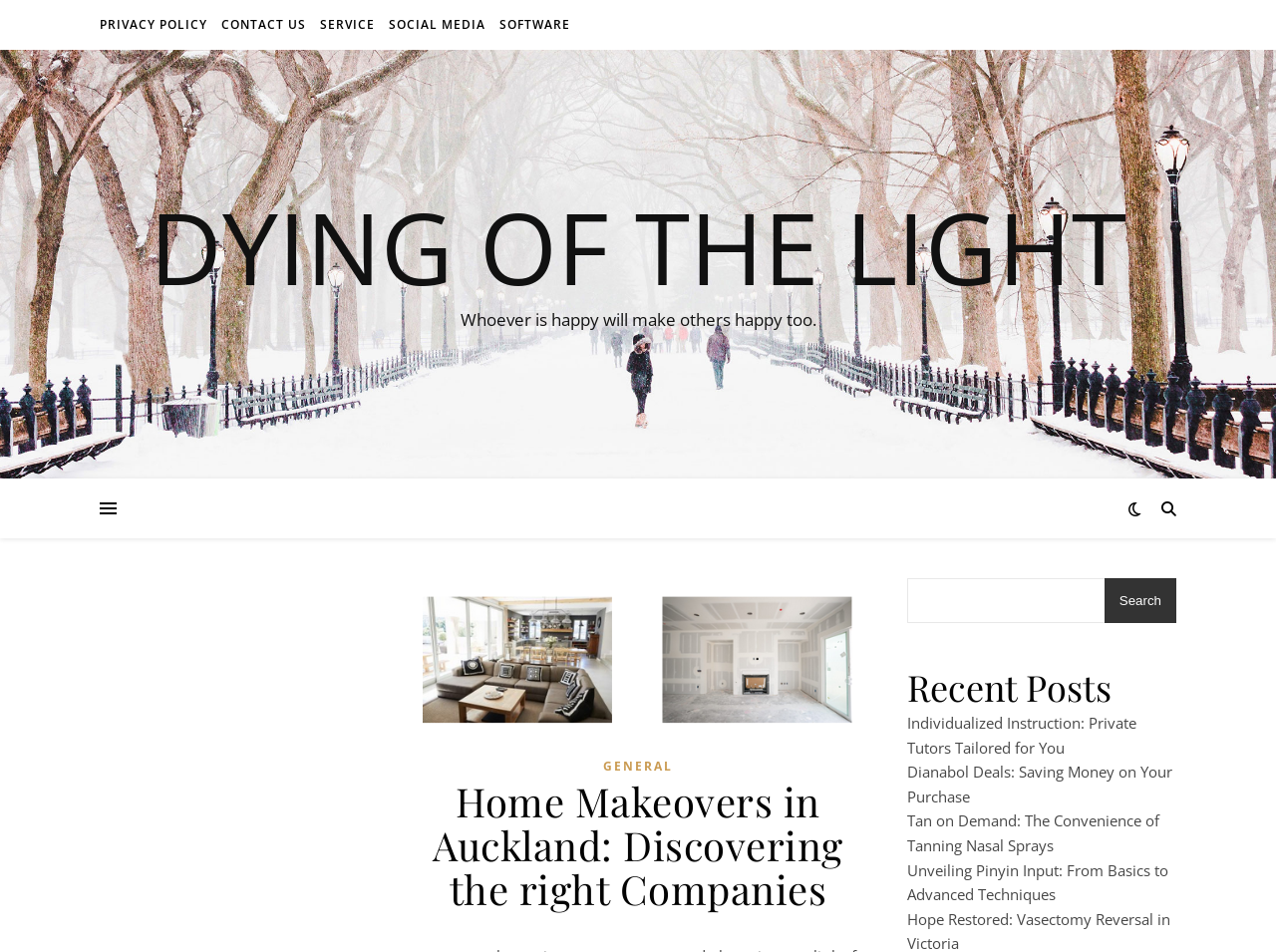Find the bounding box coordinates for the HTML element described as: "General". The coordinates should consist of four float values between 0 and 1, i.e., [left, top, right, bottom].

[0.473, 0.793, 0.527, 0.818]